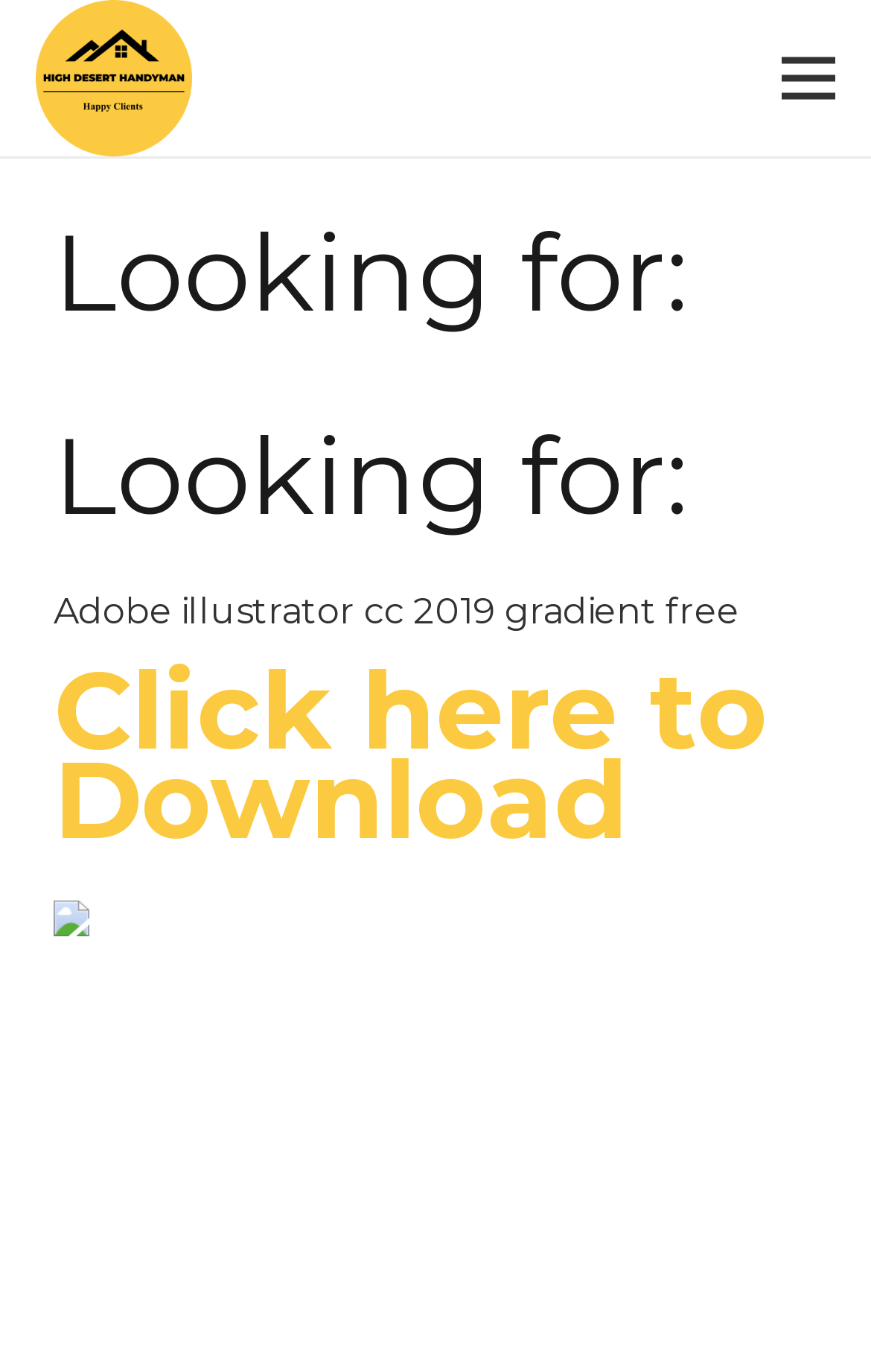Use the information in the screenshot to answer the question comprehensively: What is the function of the 'Menu' link?

The 'Menu' link is located at the top right corner of the webpage, which is a common location for menu options. It can be inferred that the function of the 'Menu' link is to access menu options.